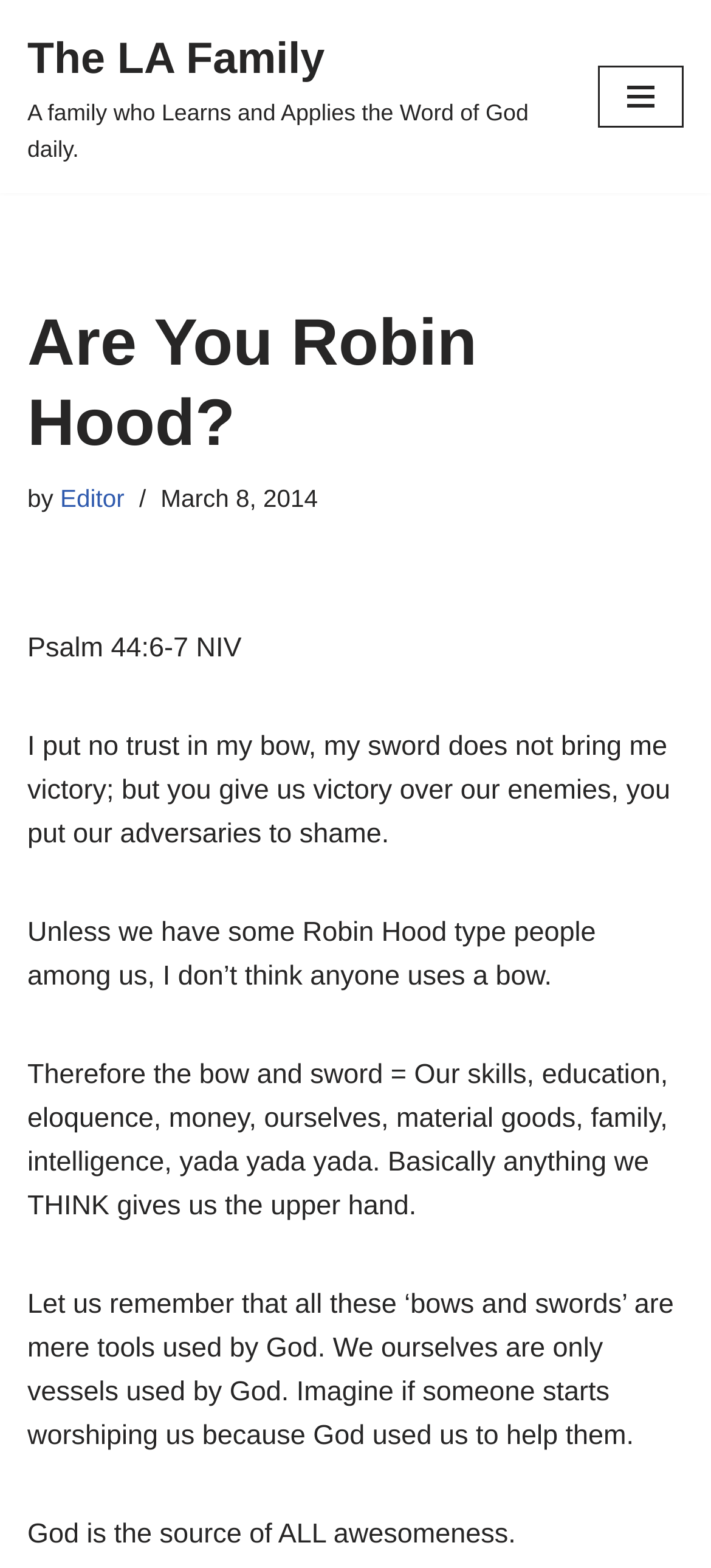What does the author compare to 'bows and swords'?
We need a detailed and exhaustive answer to the question. Please elaborate.

The author compares 'bows and swords' to various things that people think give them the upper hand, such as skills, education, eloquence, money, material goods, family, intelligence, and so on, as mentioned in the webpage.